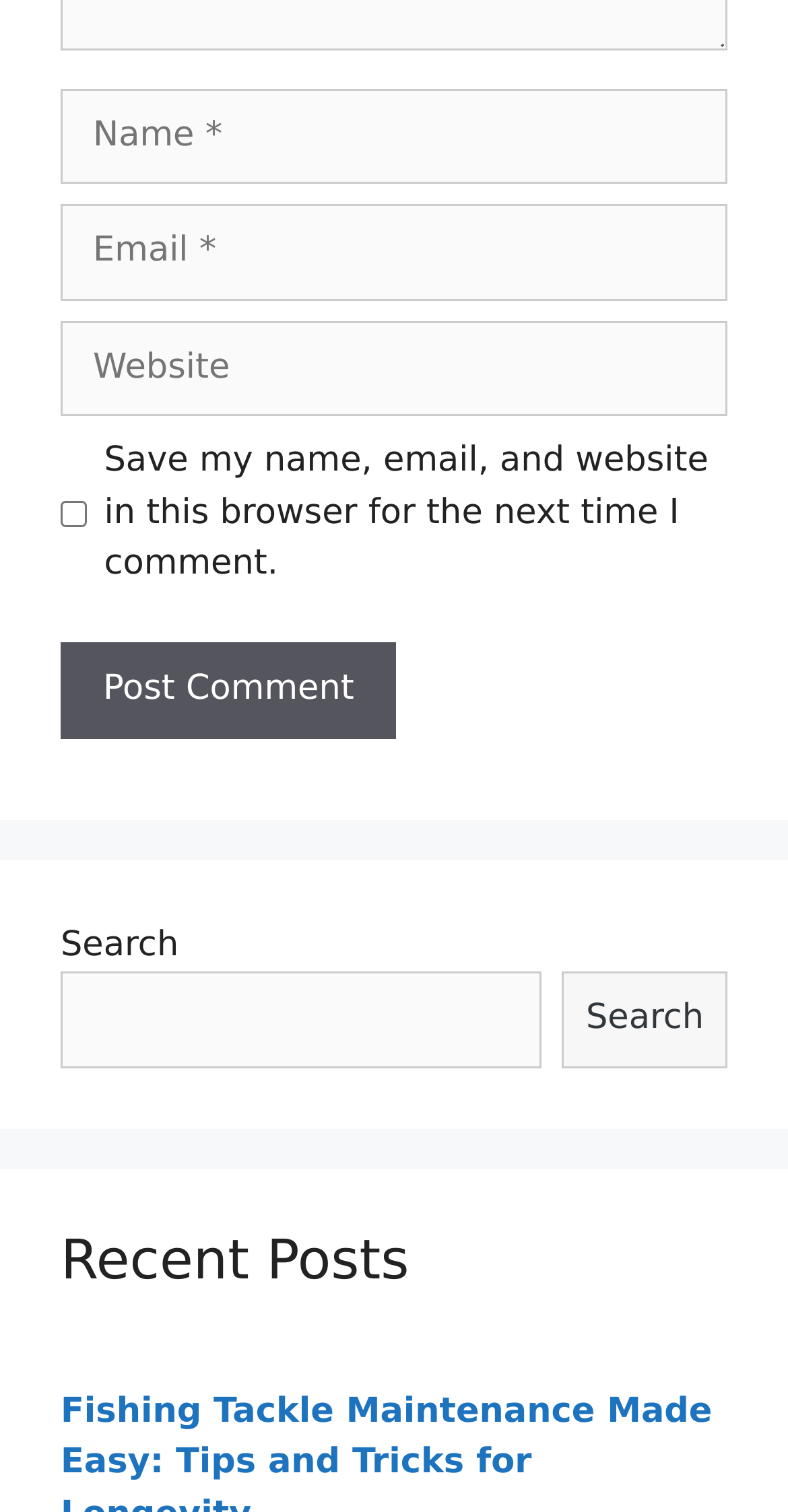Respond to the question below with a single word or phrase:
How many search boxes are there?

1